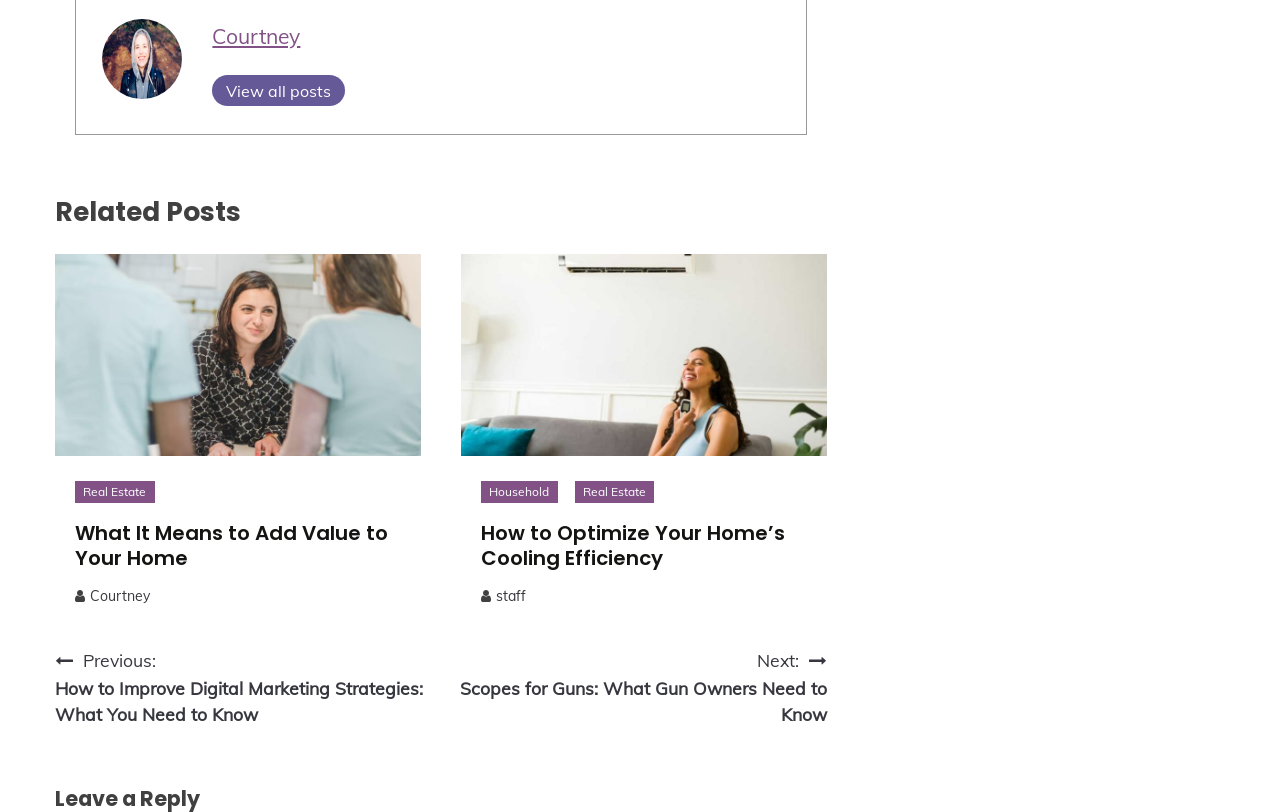Find the bounding box coordinates of the clickable area required to complete the following action: "Read the post about adding value to your home".

[0.043, 0.313, 0.329, 0.561]